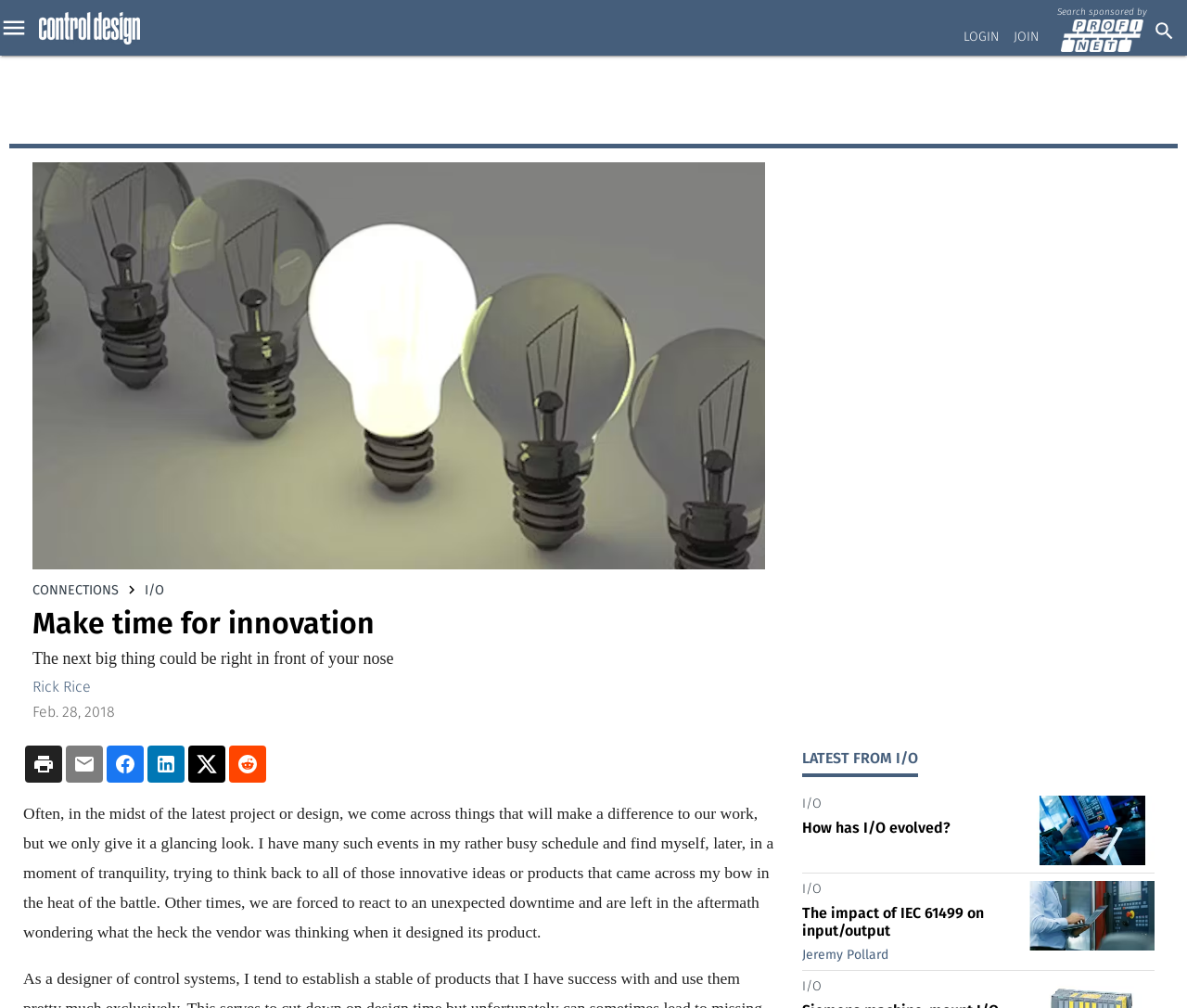Provide the bounding box coordinates of the HTML element described by the text: "parent_node: Search sponsored by".

[0.971, 0.019, 0.991, 0.042]